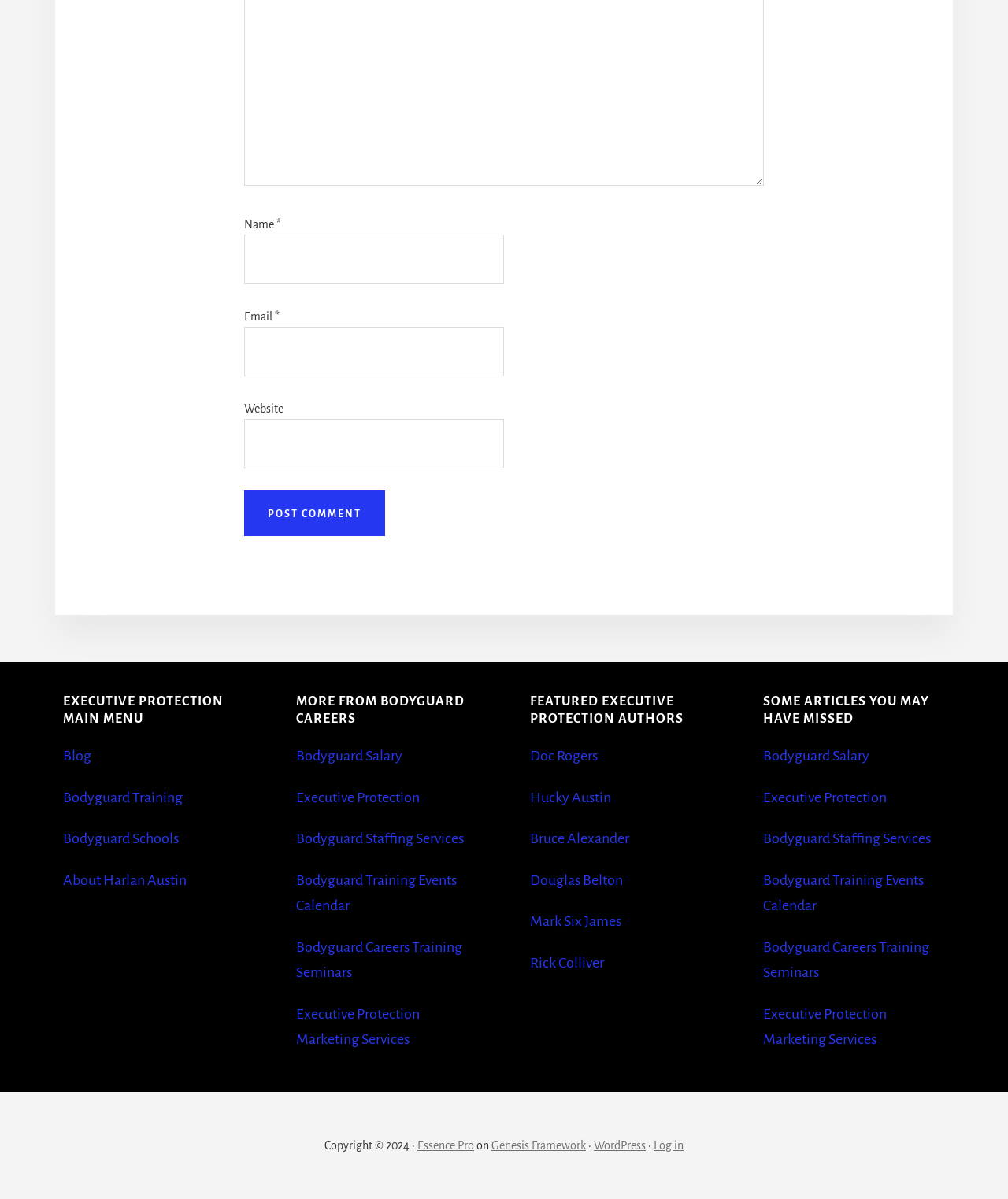Show the bounding box coordinates for the element that needs to be clicked to execute the following instruction: "Click the Post Comment button". Provide the coordinates in the form of four float numbers between 0 and 1, i.e., [left, top, right, bottom].

[0.242, 0.409, 0.382, 0.447]